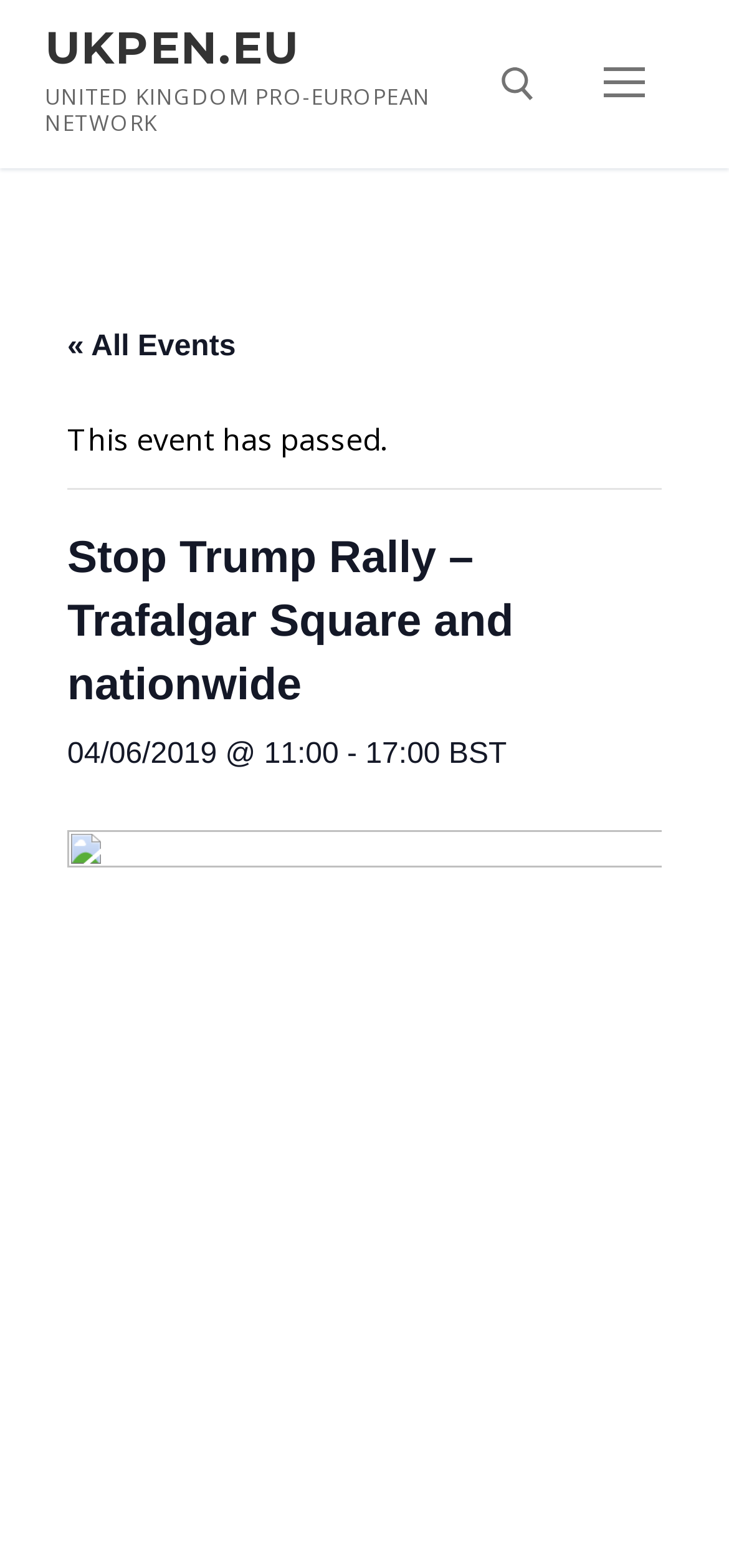For the following element description, predict the bounding box coordinates in the format (top-left x, top-left y, bottom-right x, bottom-right y). All values should be floating point numbers between 0 and 1. Description: parent_node: Search for: aria-label="submit search"

[0.569, 0.154, 0.717, 0.203]